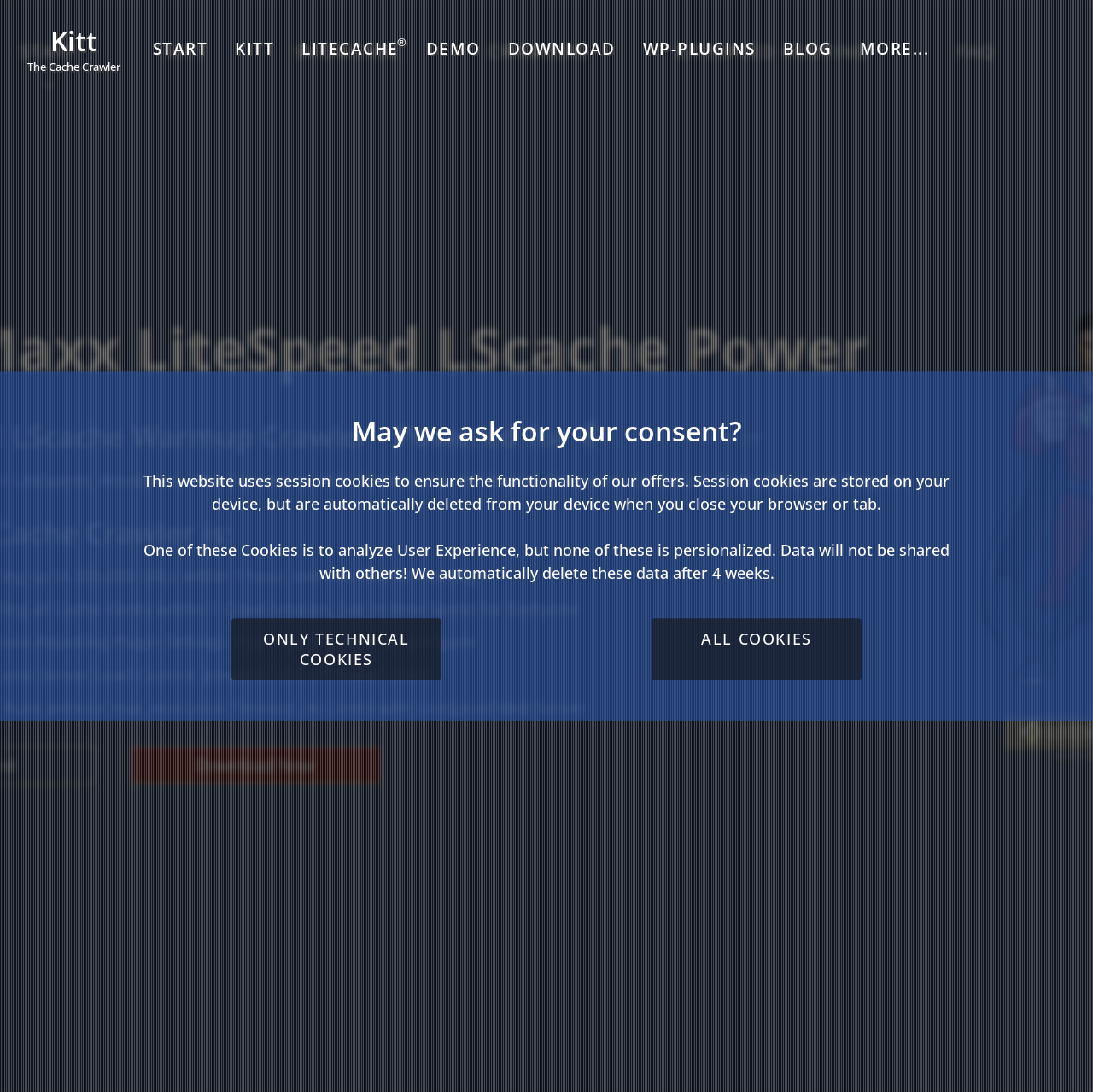Using the given element description, provide the bounding box coordinates (top-left x, top-left y, bottom-right x, bottom-right y) for the corresponding UI element in the screenshot: LiteSpeed Hosting

[0.723, 0.063, 0.914, 0.096]